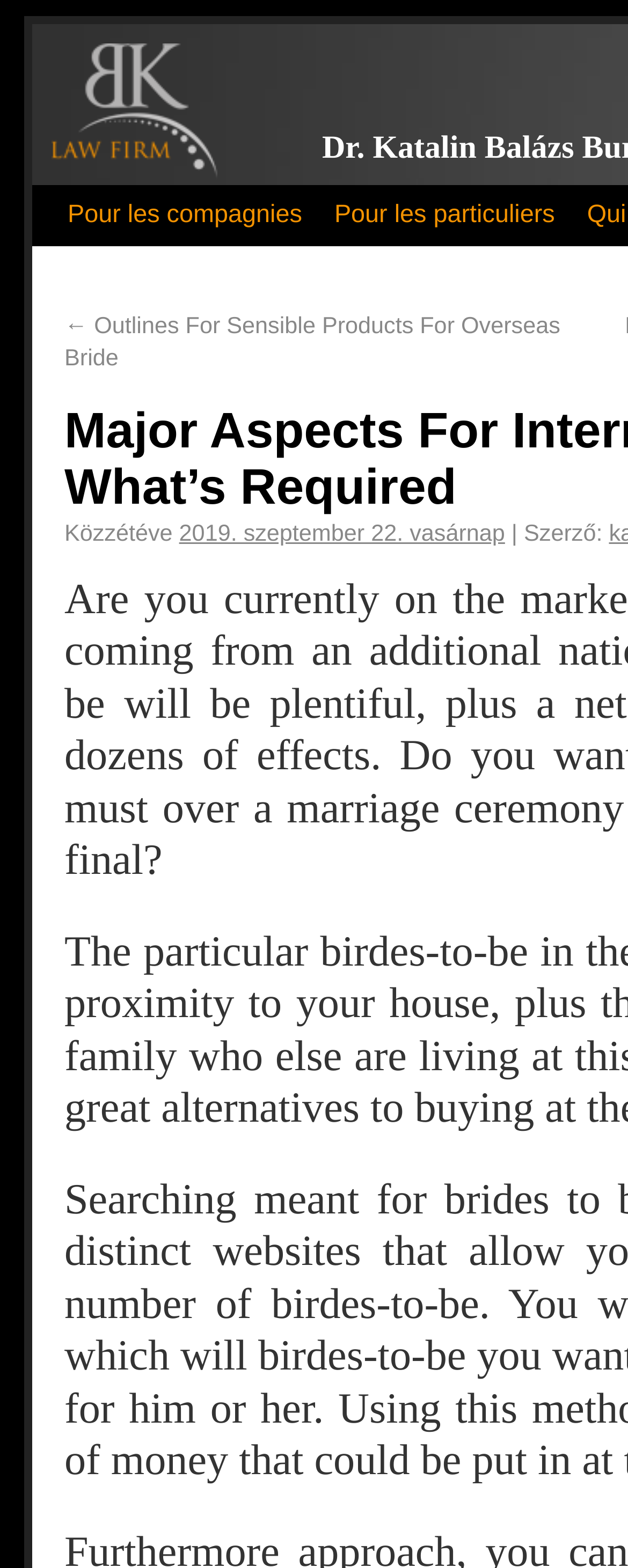Provide the bounding box coordinates of the HTML element this sentence describes: "Pour les compagnies". The bounding box coordinates consist of four float numbers between 0 and 1, i.e., [left, top, right, bottom].

[0.082, 0.118, 0.445, 0.196]